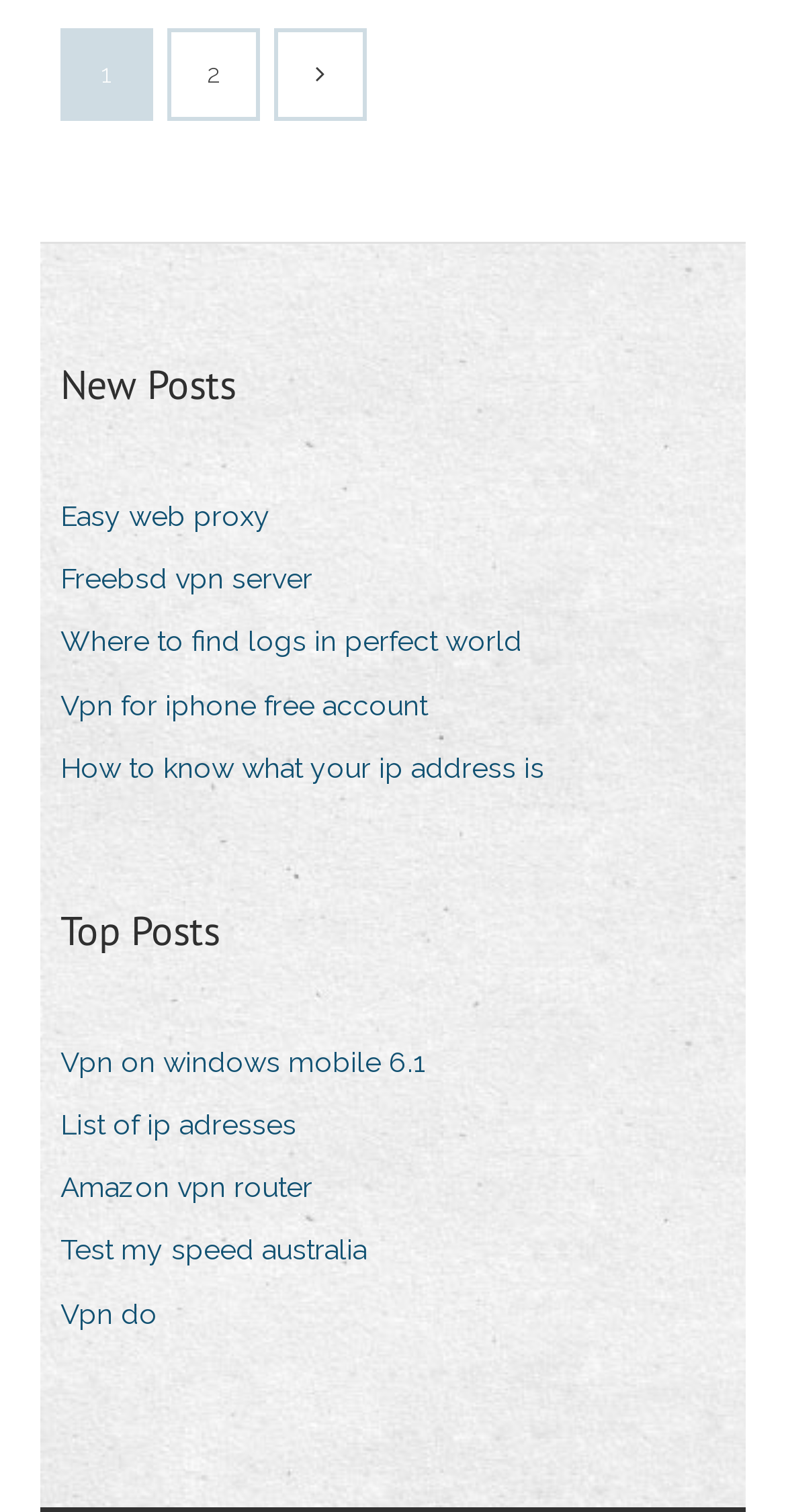Answer the question in a single word or phrase:
What is the category of the first post?

New Posts